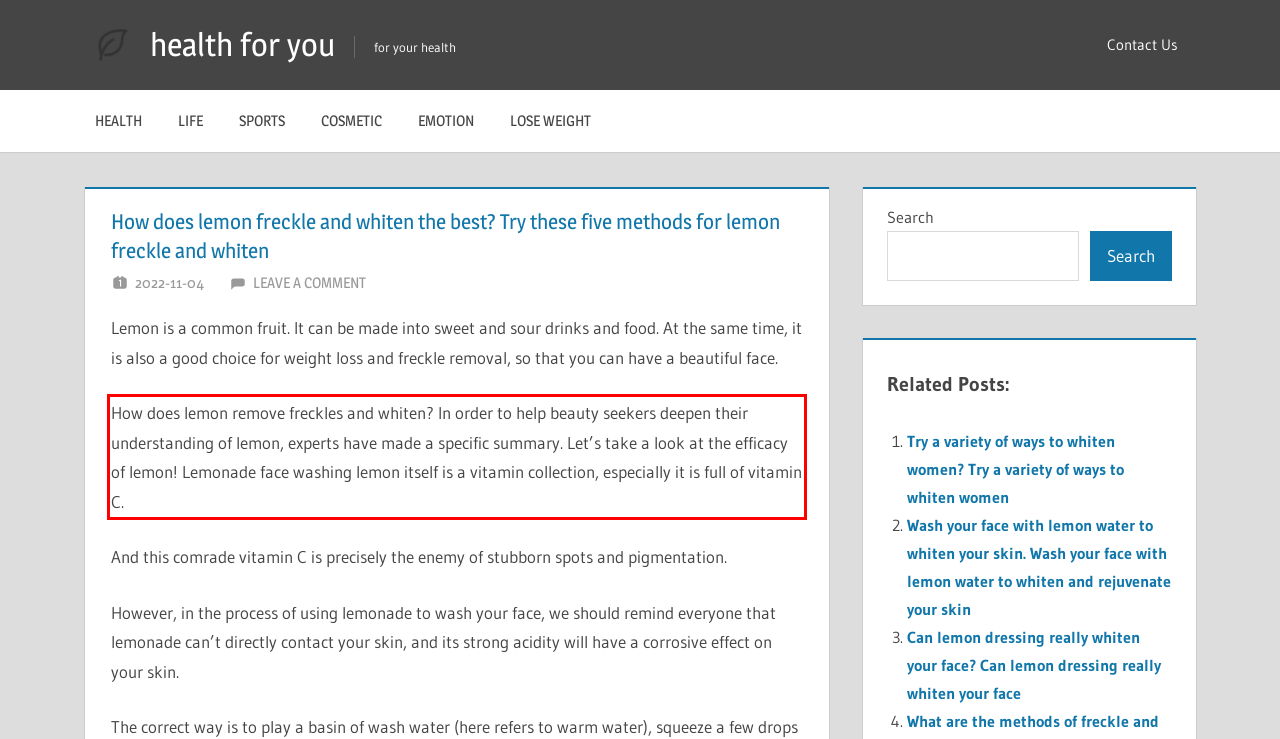From the provided screenshot, extract the text content that is enclosed within the red bounding box.

How does lemon remove freckles and whiten? In order to help beauty seekers deepen their understanding of lemon, experts have made a specific summary. Let’s take a look at the efficacy of lemon! Lemonade face washing lemon itself is a vitamin collection, especially it is full of vitamin C.